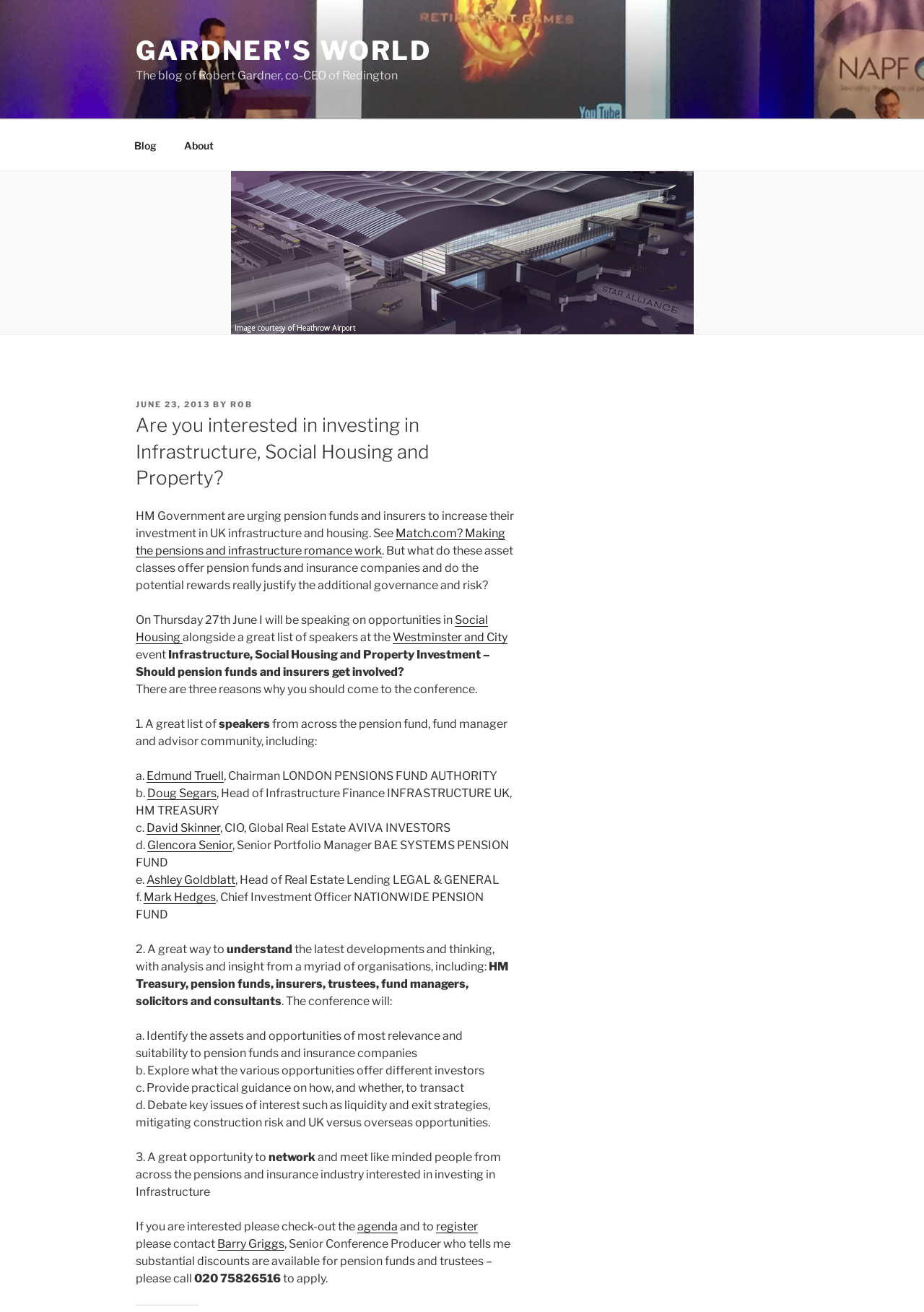Based on the element description agenda, identify the bounding box of the UI element in the given webpage screenshot. The coordinates should be in the format (top-left x, top-left y, bottom-right x, bottom-right y) and must be between 0 and 1.

[0.387, 0.93, 0.43, 0.94]